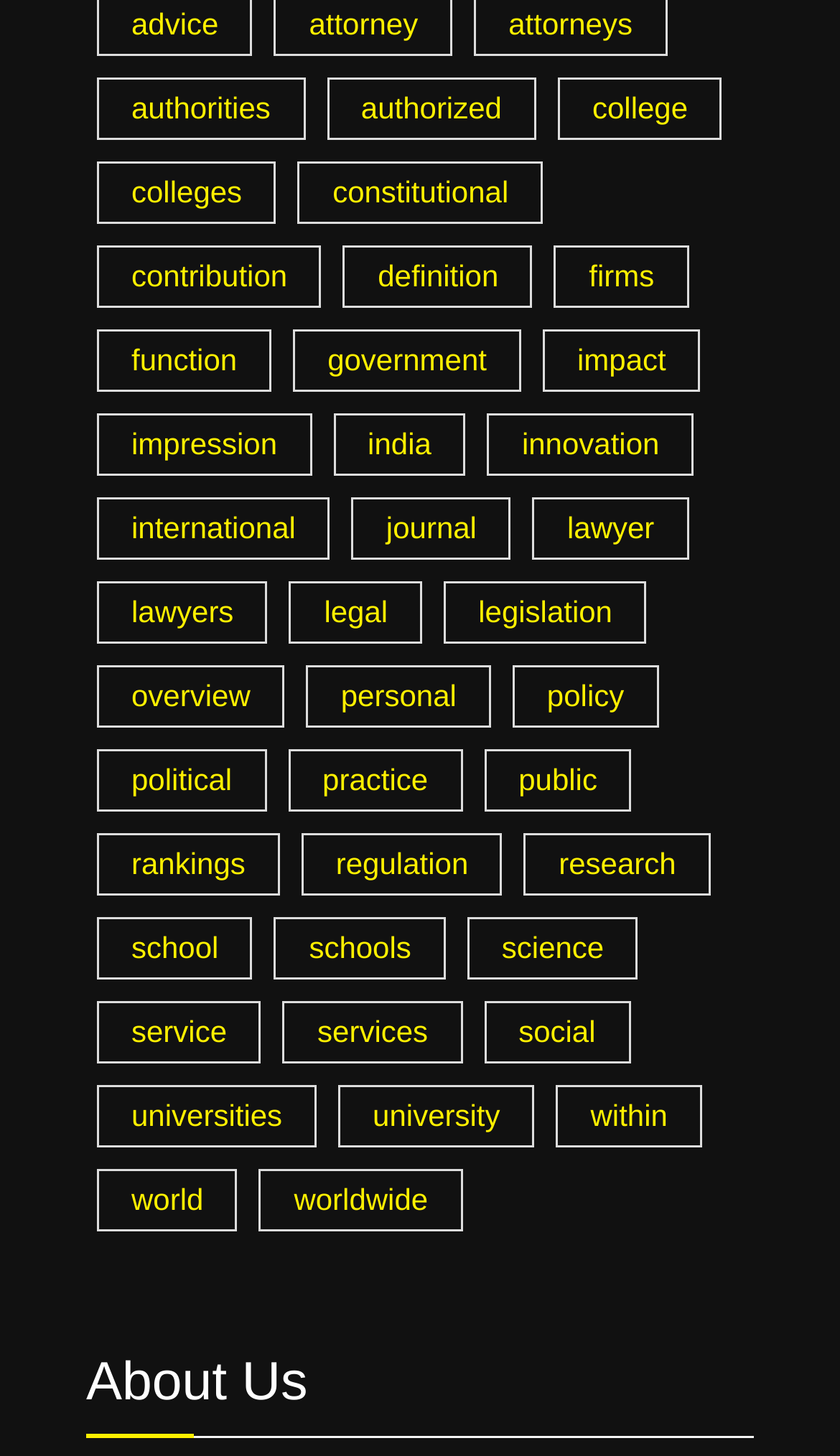Answer the question briefly using a single word or phrase: 
What is the last category on the webpage?

worldwide